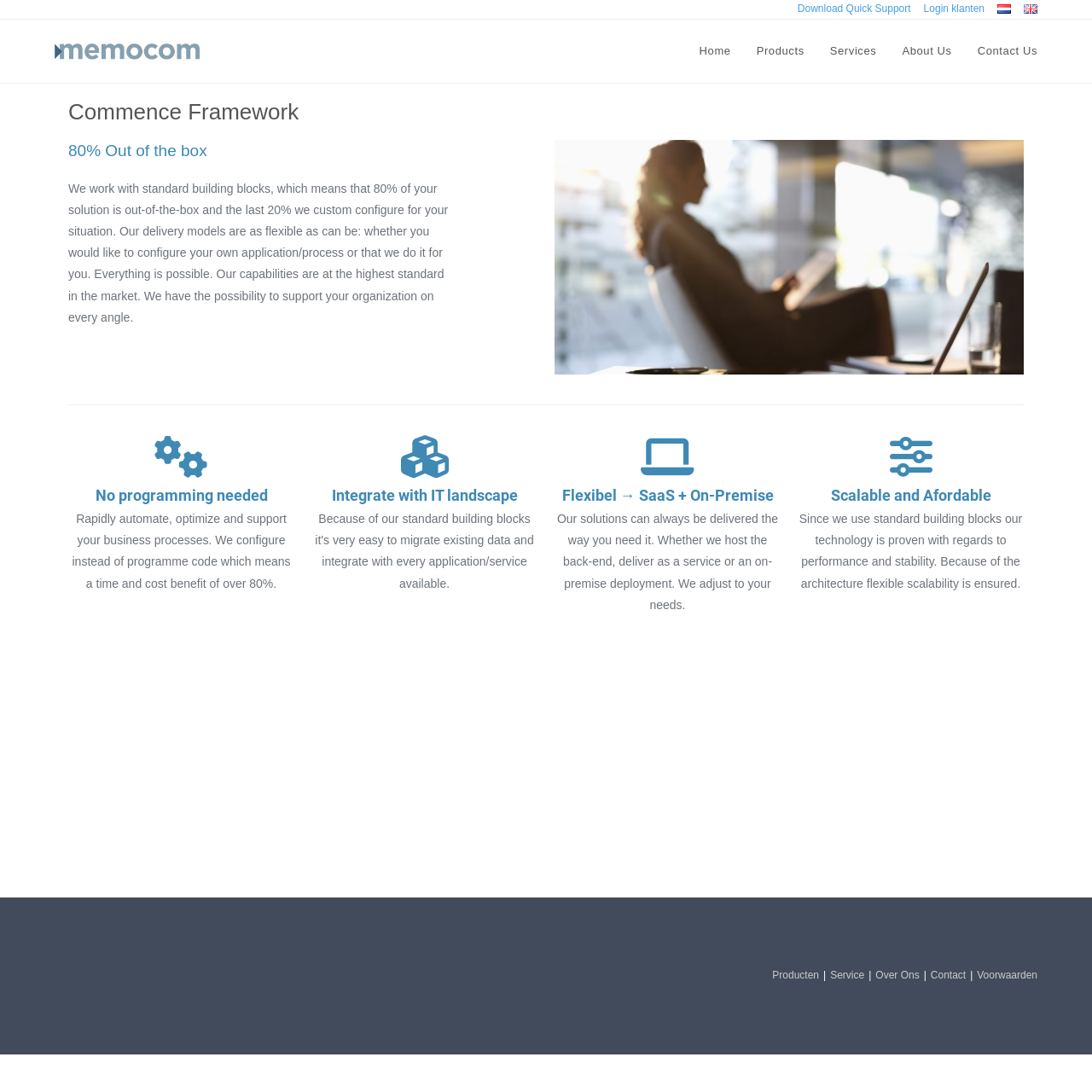Please examine the image and answer the question with a detailed explanation:
What is the main benefit of the company's solution?

According to the webpage, the company's solution provides a time and cost benefit of over 80% because it configures instead of programming code, which leads to rapid automation, optimization, and support of business processes.